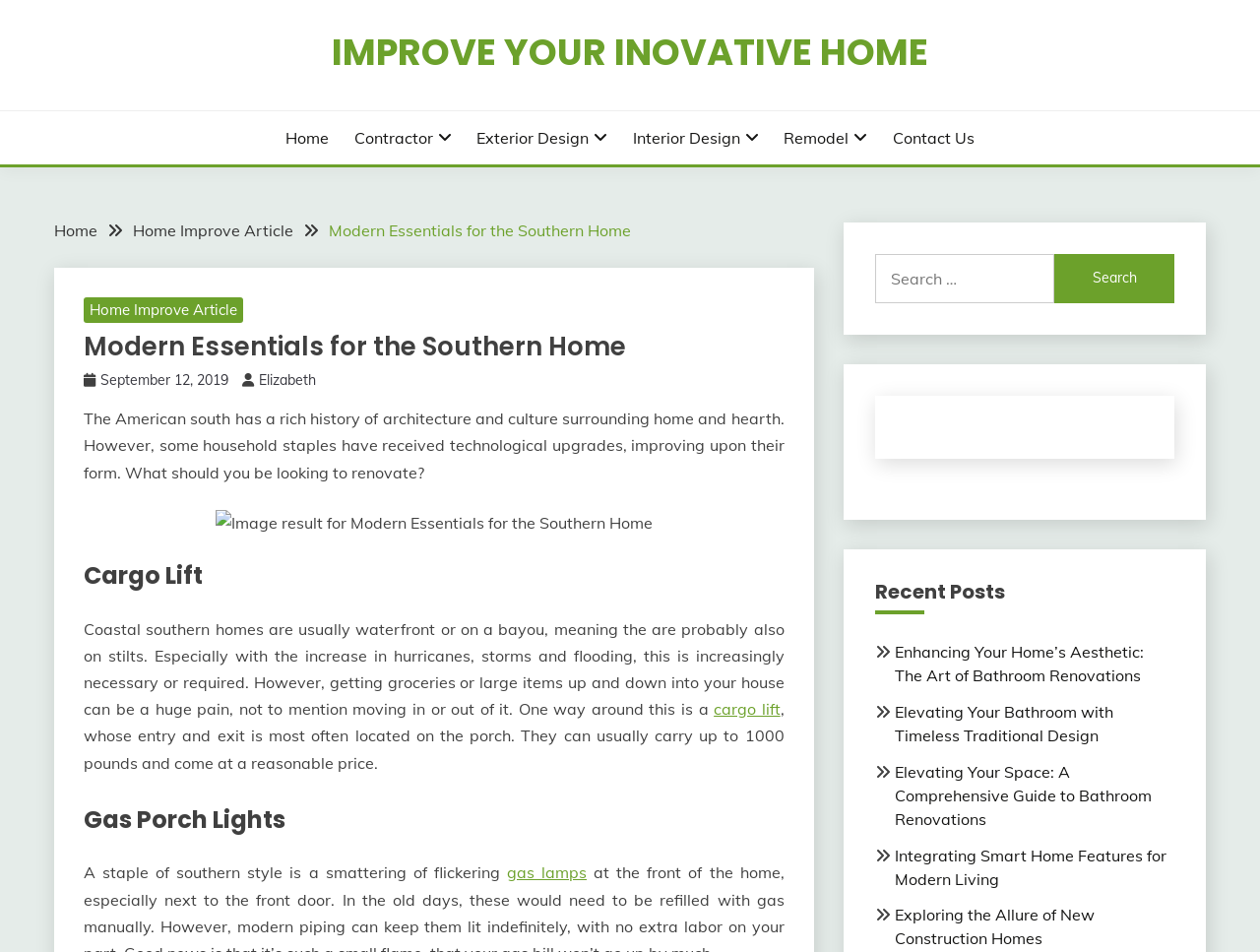Locate the UI element that matches the description September 12, 2019September 12, 2019 in the webpage screenshot. Return the bounding box coordinates in the format (top-left x, top-left y, bottom-right x, bottom-right y), with values ranging from 0 to 1.

[0.08, 0.39, 0.181, 0.409]